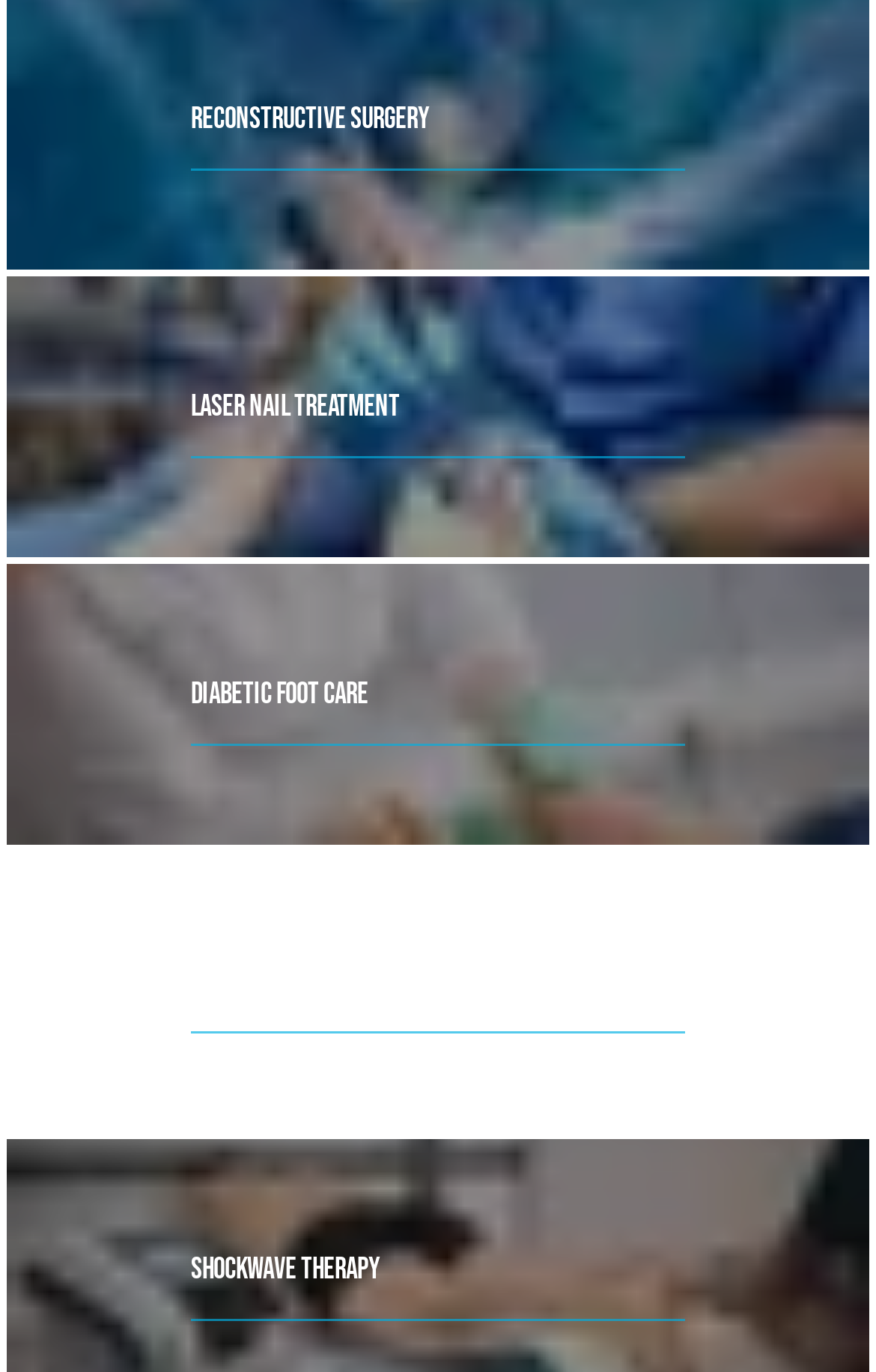Show the bounding box coordinates for the HTML element as described: "Diabetic Foot Care".

[0.218, 0.477, 0.782, 0.536]